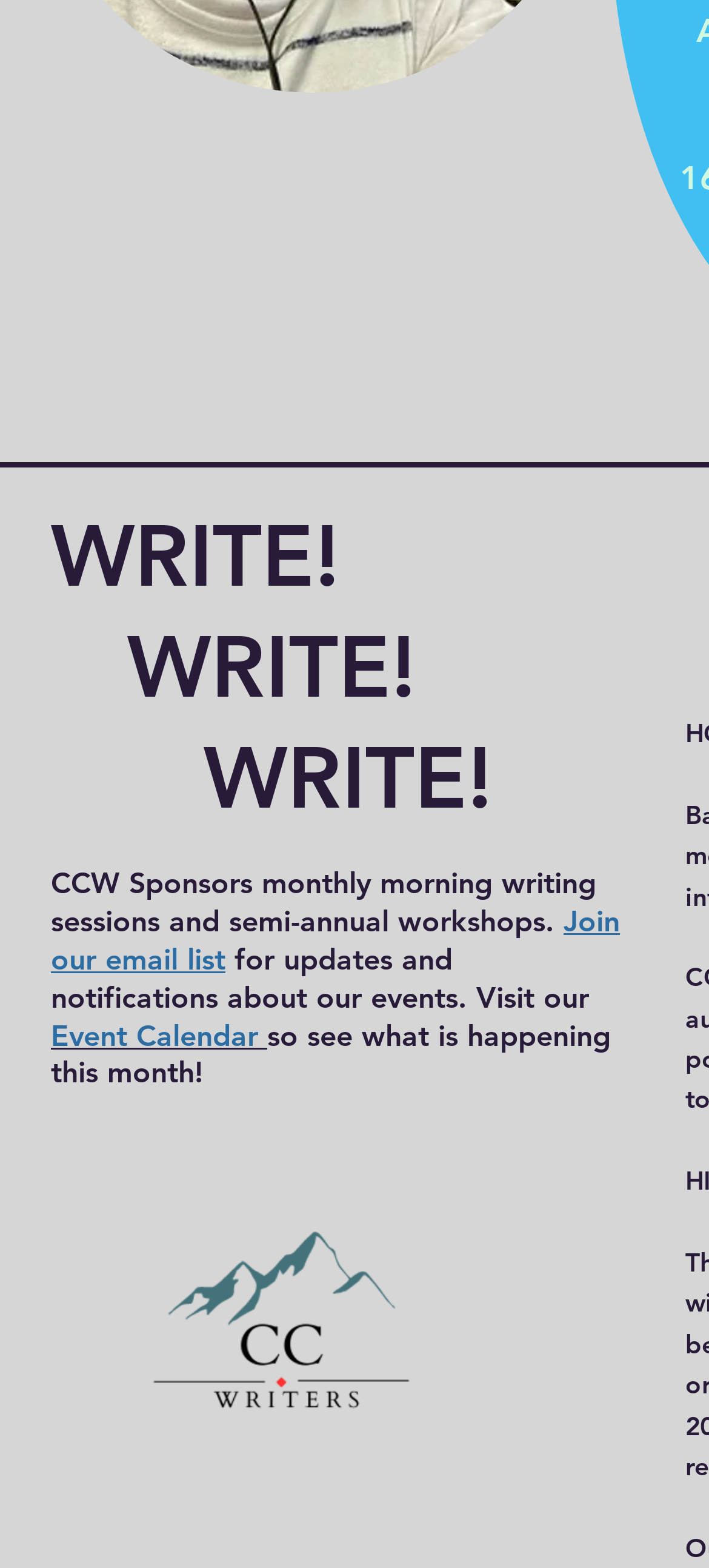What is the purpose of CCW?
Please provide a single word or phrase answer based on the image.

Organizing writing sessions